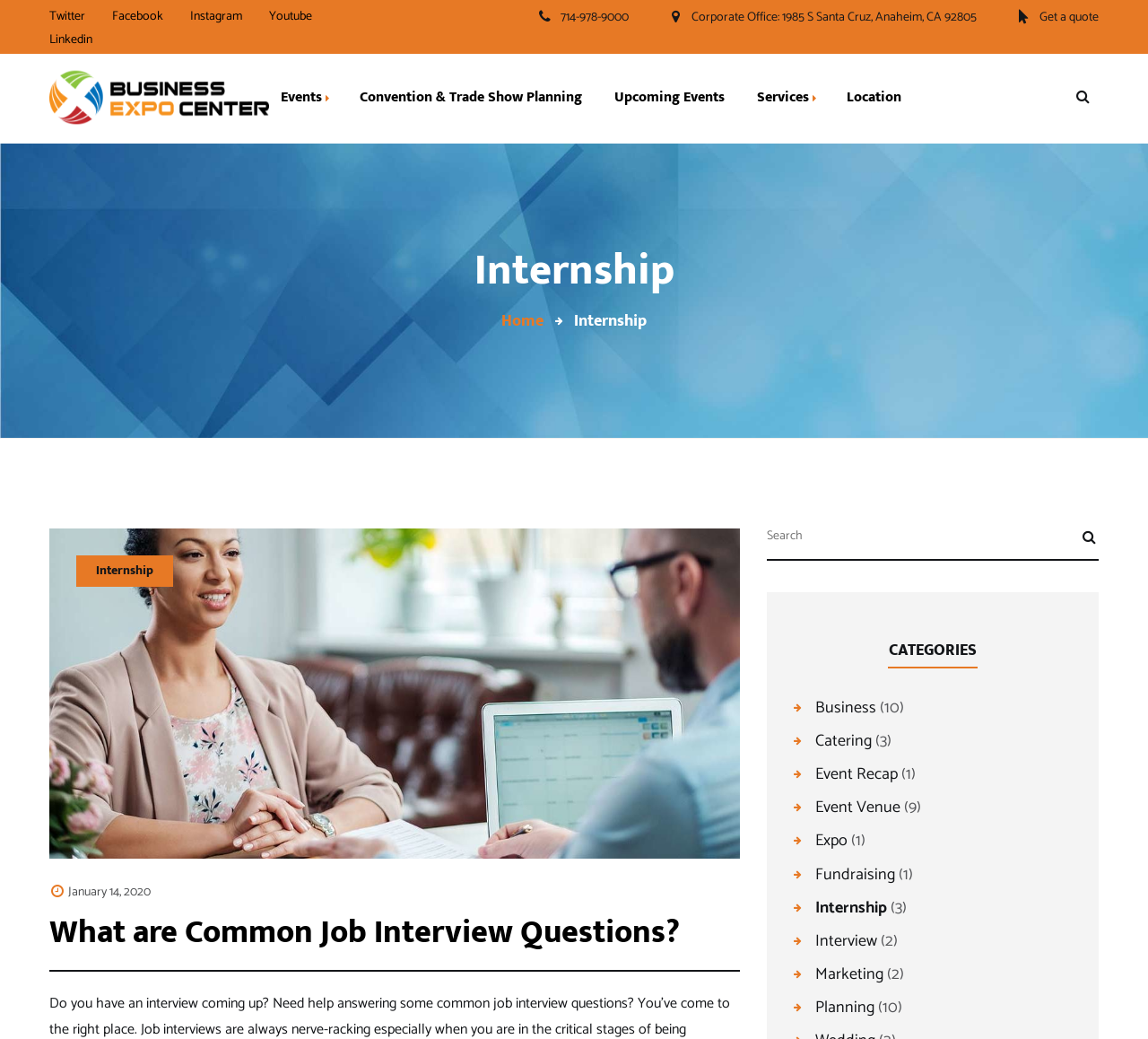Please identify the bounding box coordinates of the element's region that should be clicked to execute the following instruction: "Go to Identity". The bounding box coordinates must be four float numbers between 0 and 1, i.e., [left, top, right, bottom].

None